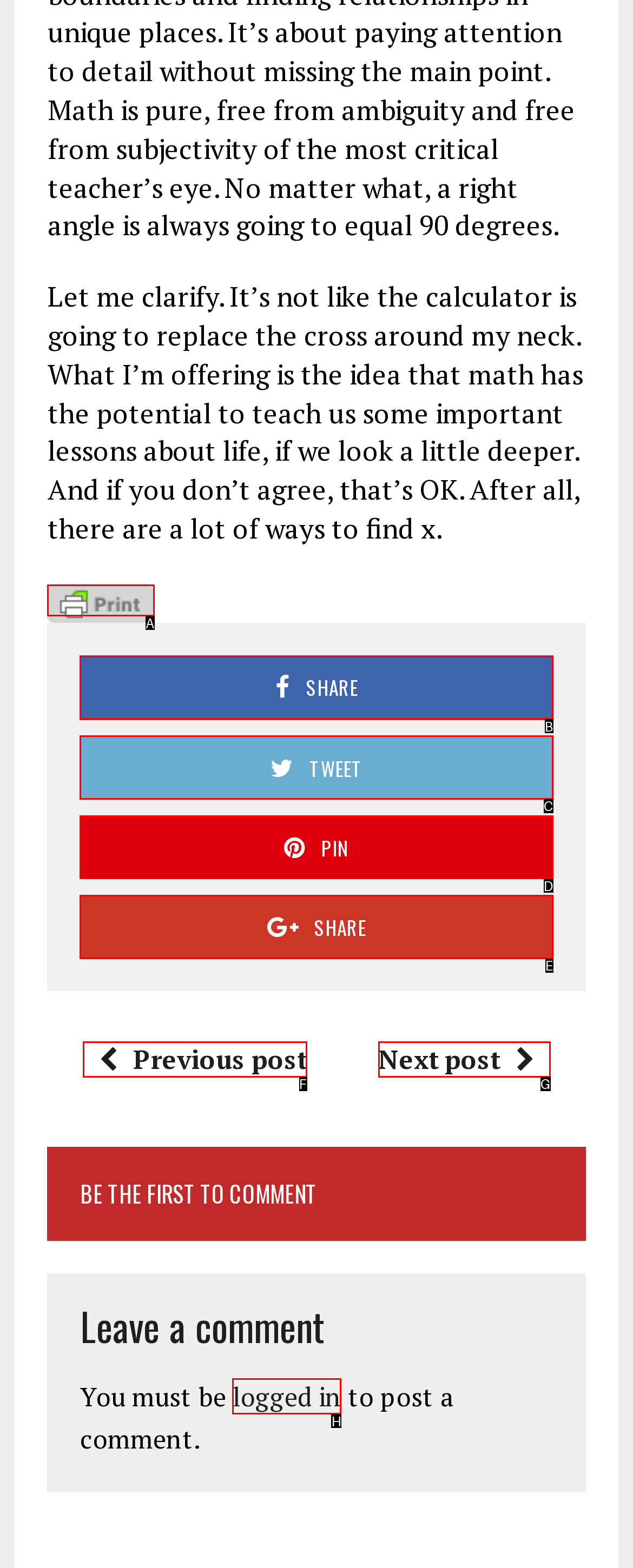Tell me which one HTML element I should click to complete the following task: Print the article Answer with the option's letter from the given choices directly.

A